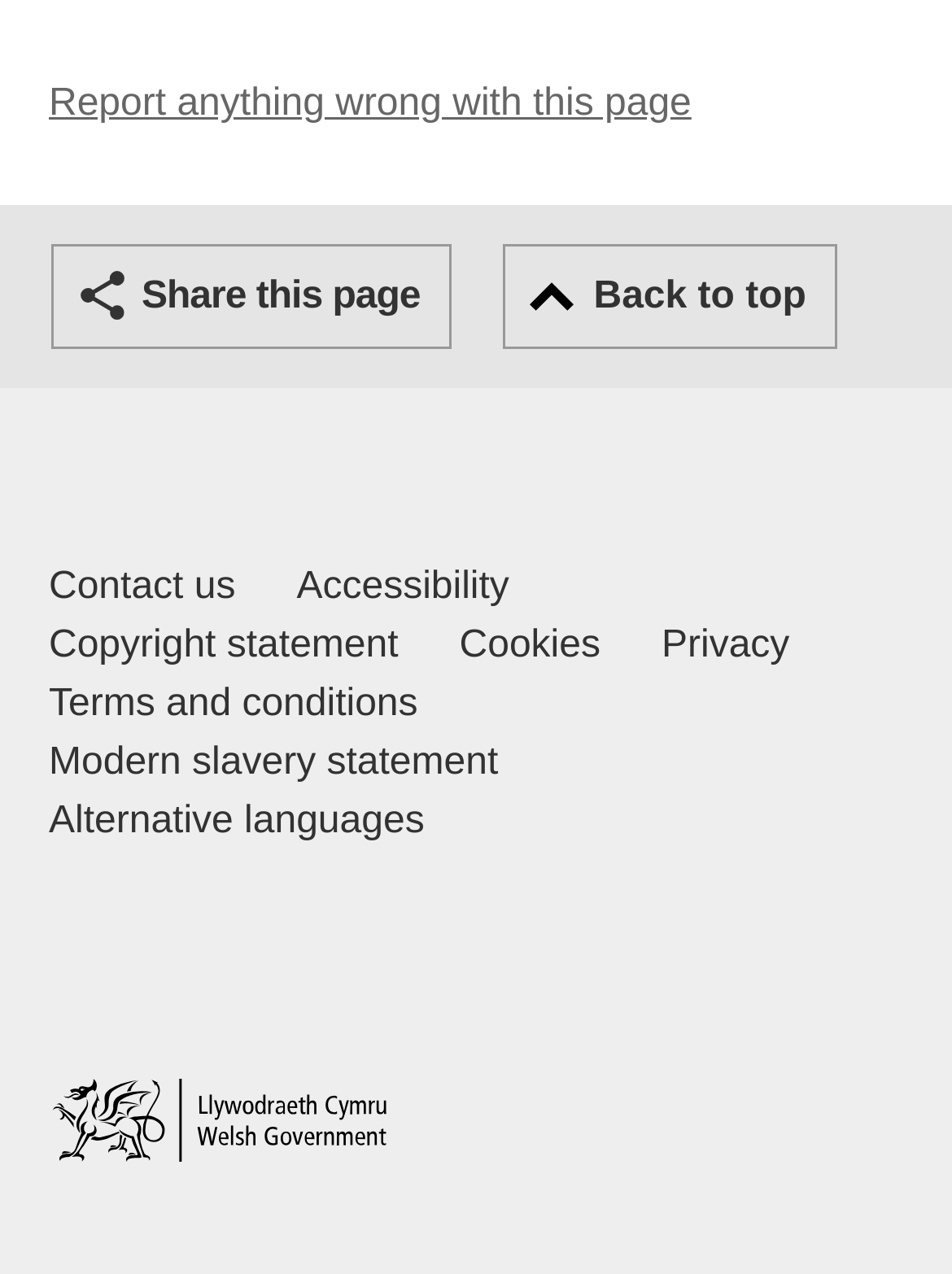What is the last link in the footer section?
Craft a detailed and extensive response to the question.

The last link in the footer section is the 'Home' link, which is located at the bottom of the page and has a bounding box coordinate of [0.051, 0.846, 0.41, 0.911].